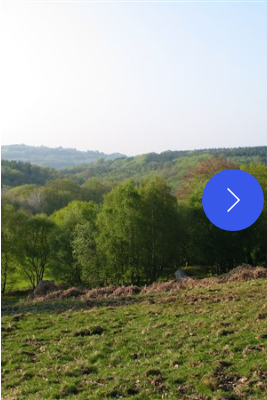What is the image showcasing?
Examine the screenshot and reply with a single word or phrase.

Dallington Forest